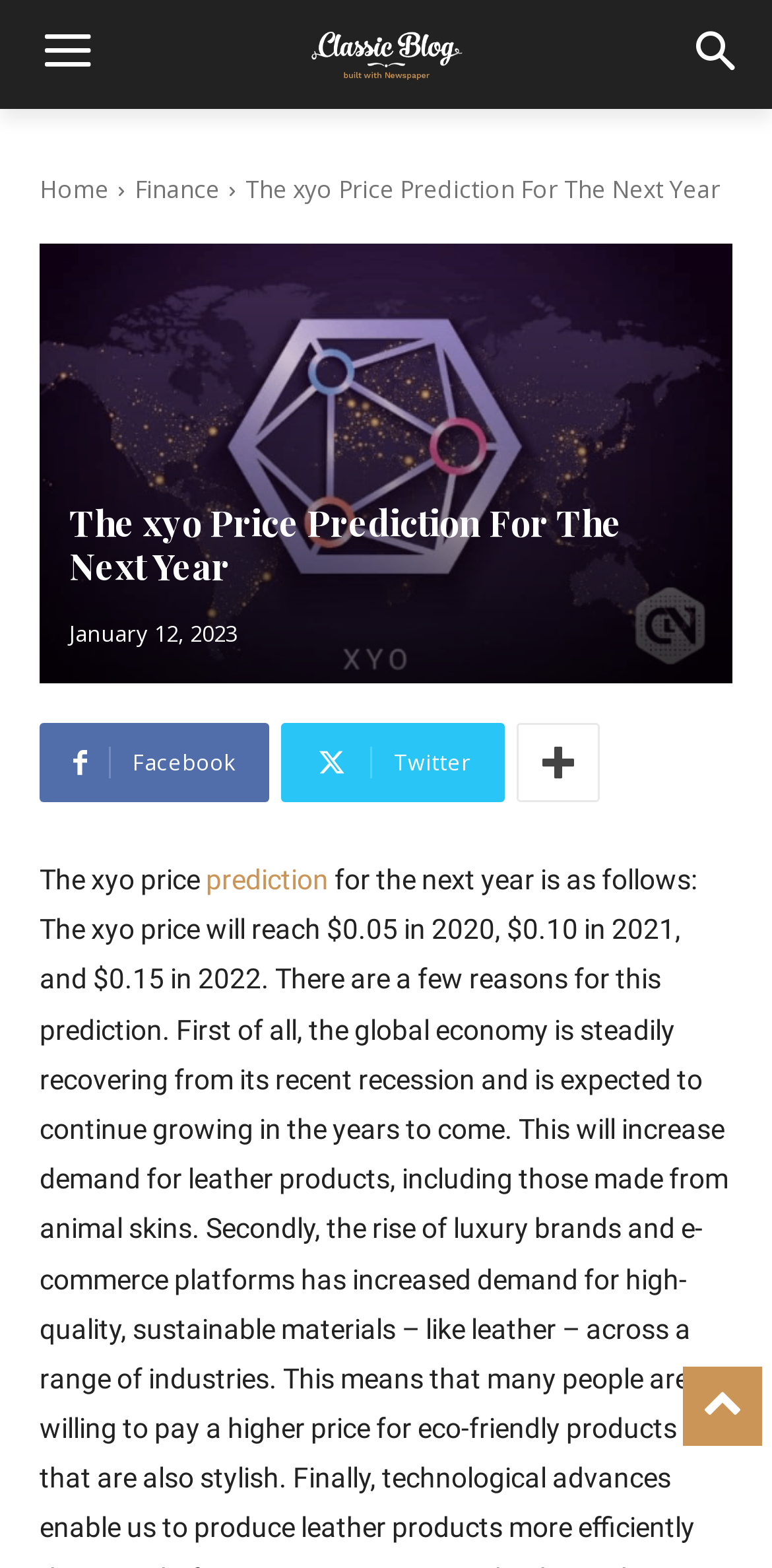Is there a logo at the top of the webpage?
Answer with a single word or phrase by referring to the visual content.

Yes